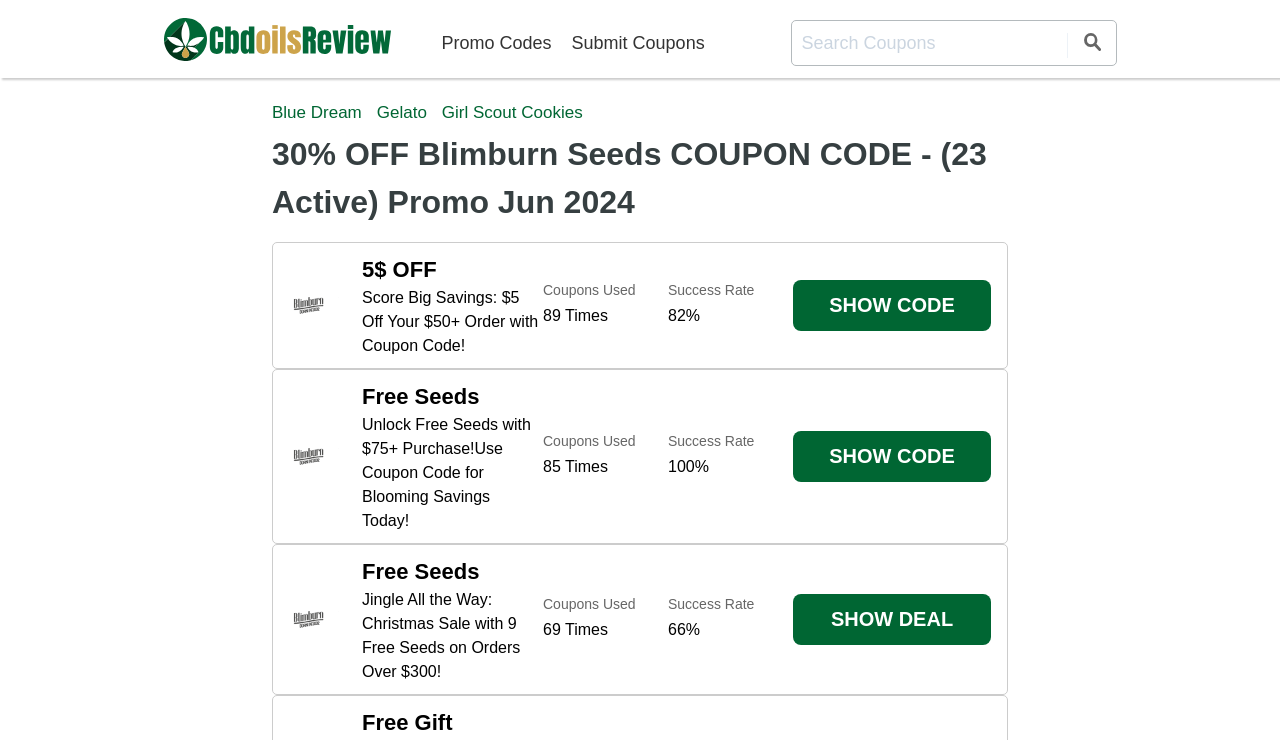What is the discount amount for the first coupon?
Give a single word or phrase answer based on the content of the image.

5$